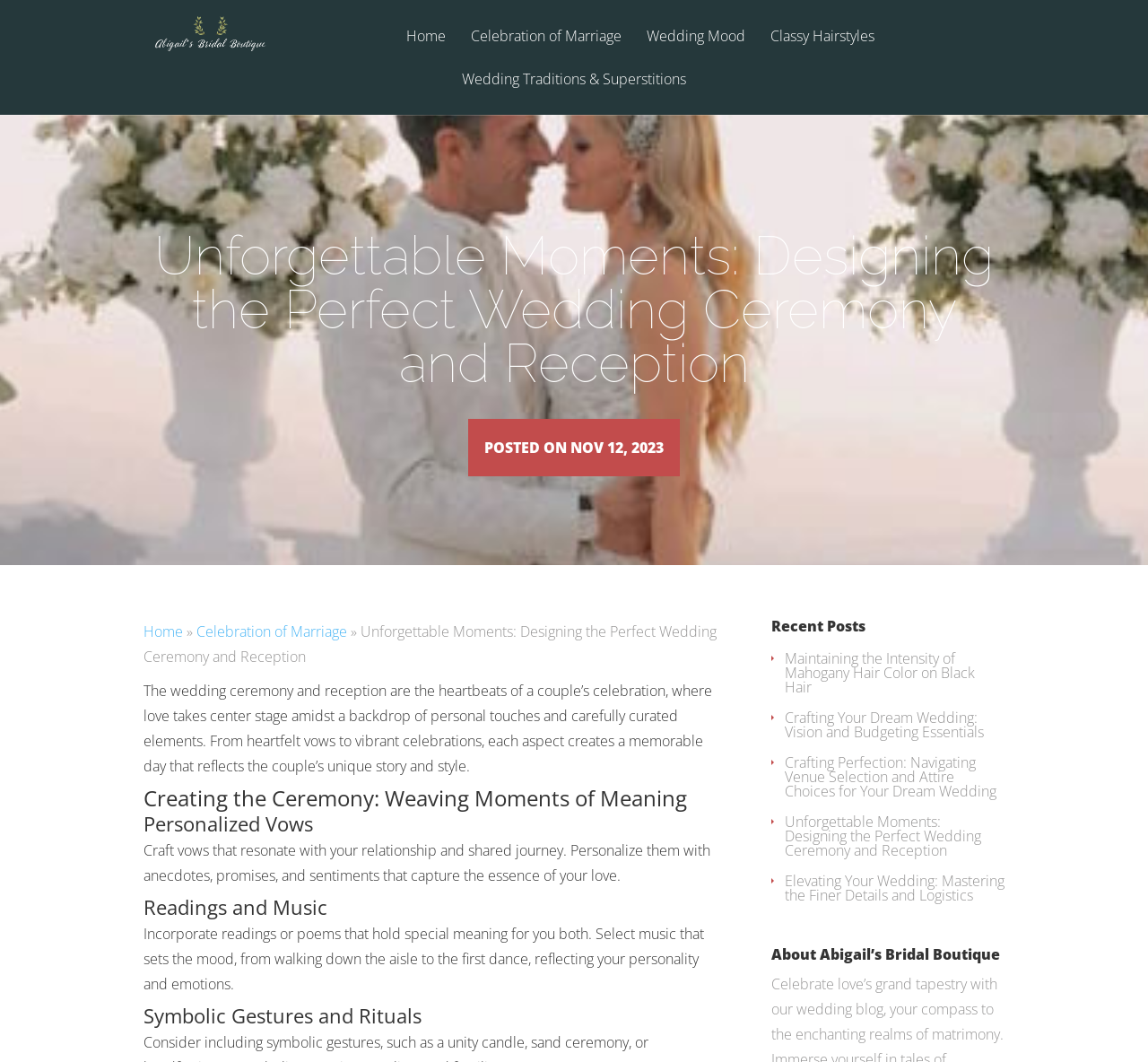How many links are there in the 'Recent Posts' section?
Answer the question using a single word or phrase, according to the image.

5